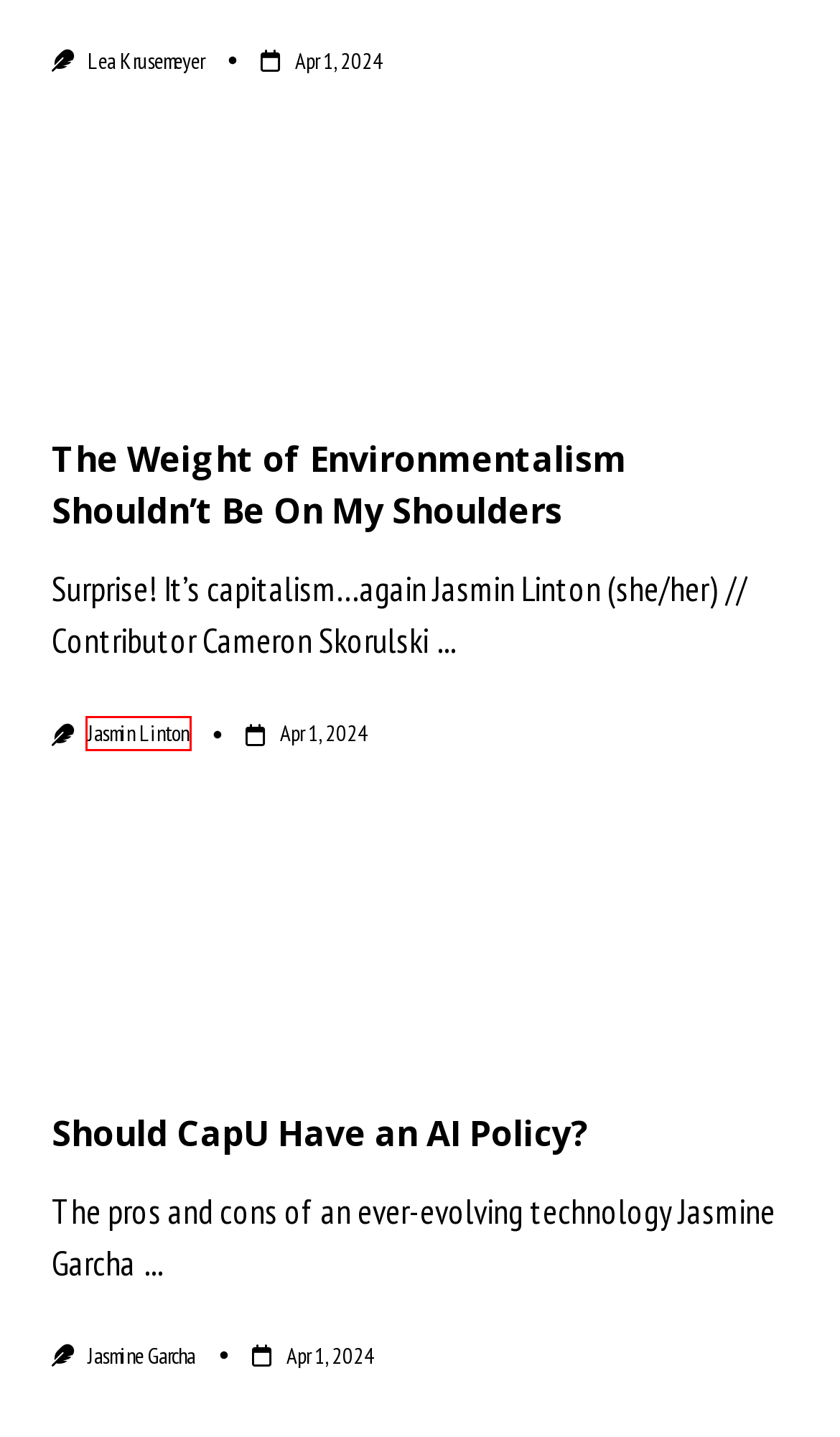You have a screenshot showing a webpage with a red bounding box highlighting an element. Choose the webpage description that best fits the new webpage after clicking the highlighted element. The descriptions are:
A. Lea Krusemeyer, Author at Capilano Courier
B. Capilano Courier | Pushing Buttons since 1968
C. Advertise | Capilano Courier
D. Contribute | Capilano Courier
E. The Weight of Environmentalism Shouldn’t Be On My Shoulders | Capilano Courier
F. Should CapU Have an AI Policy? | Capilano Courier
G. The Fight For Our Lives | Capilano Courier
H. Jasmin Linton, Author at Capilano Courier

H